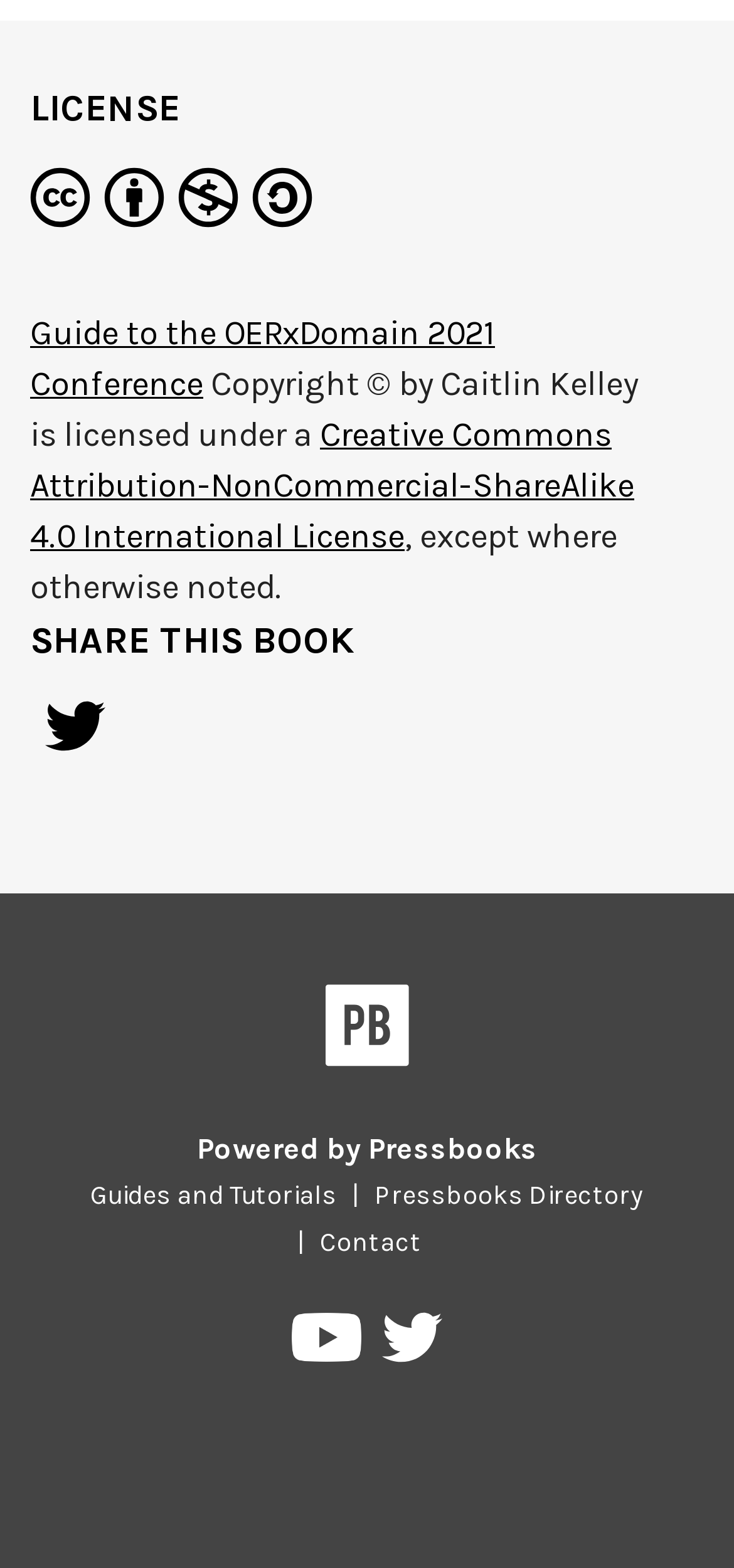Locate the bounding box coordinates of the clickable area needed to fulfill the instruction: "Contact us".

[0.415, 0.782, 0.595, 0.802]